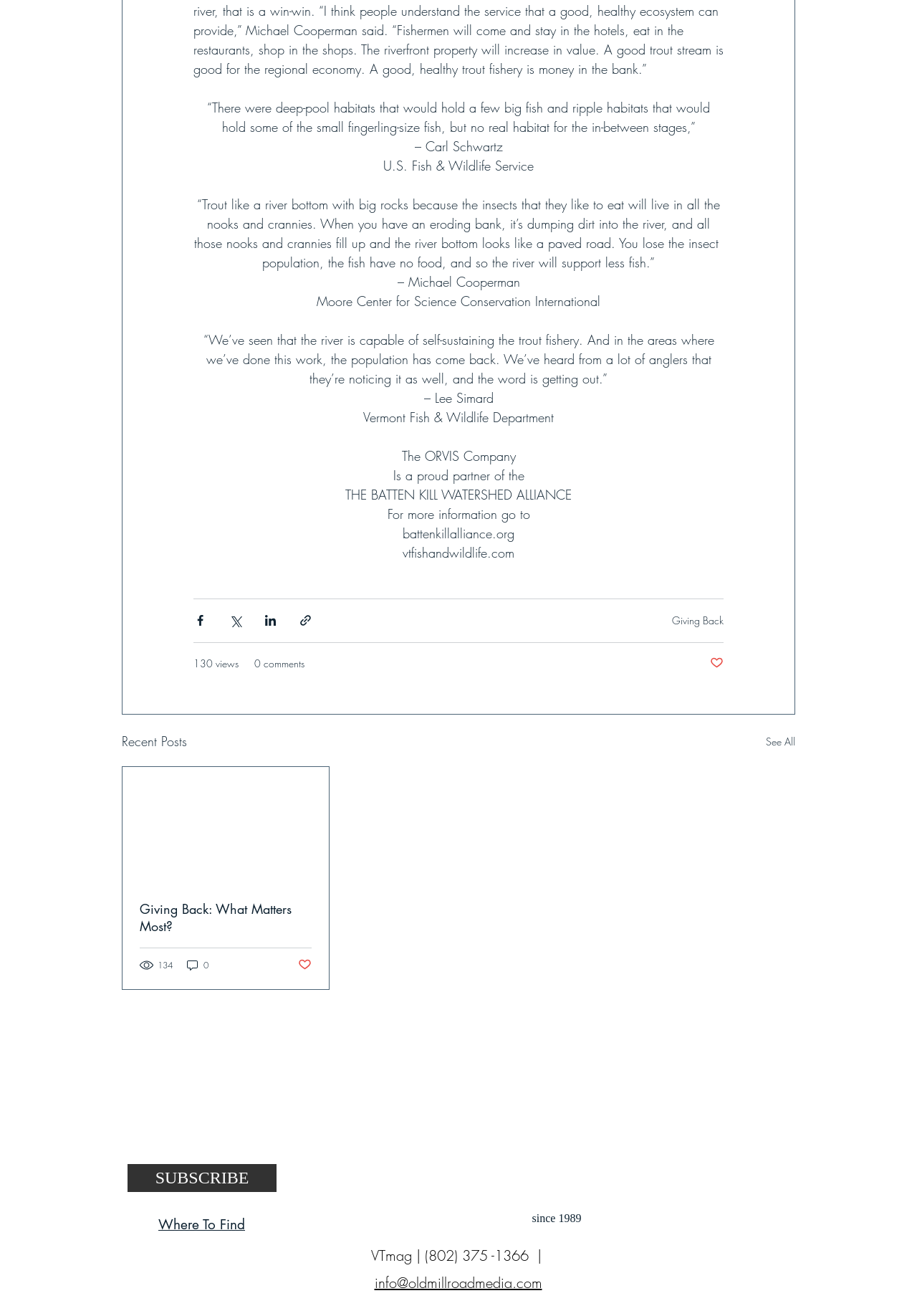How many comments does the recent post have?
Provide a short answer using one word or a brief phrase based on the image.

0 comments